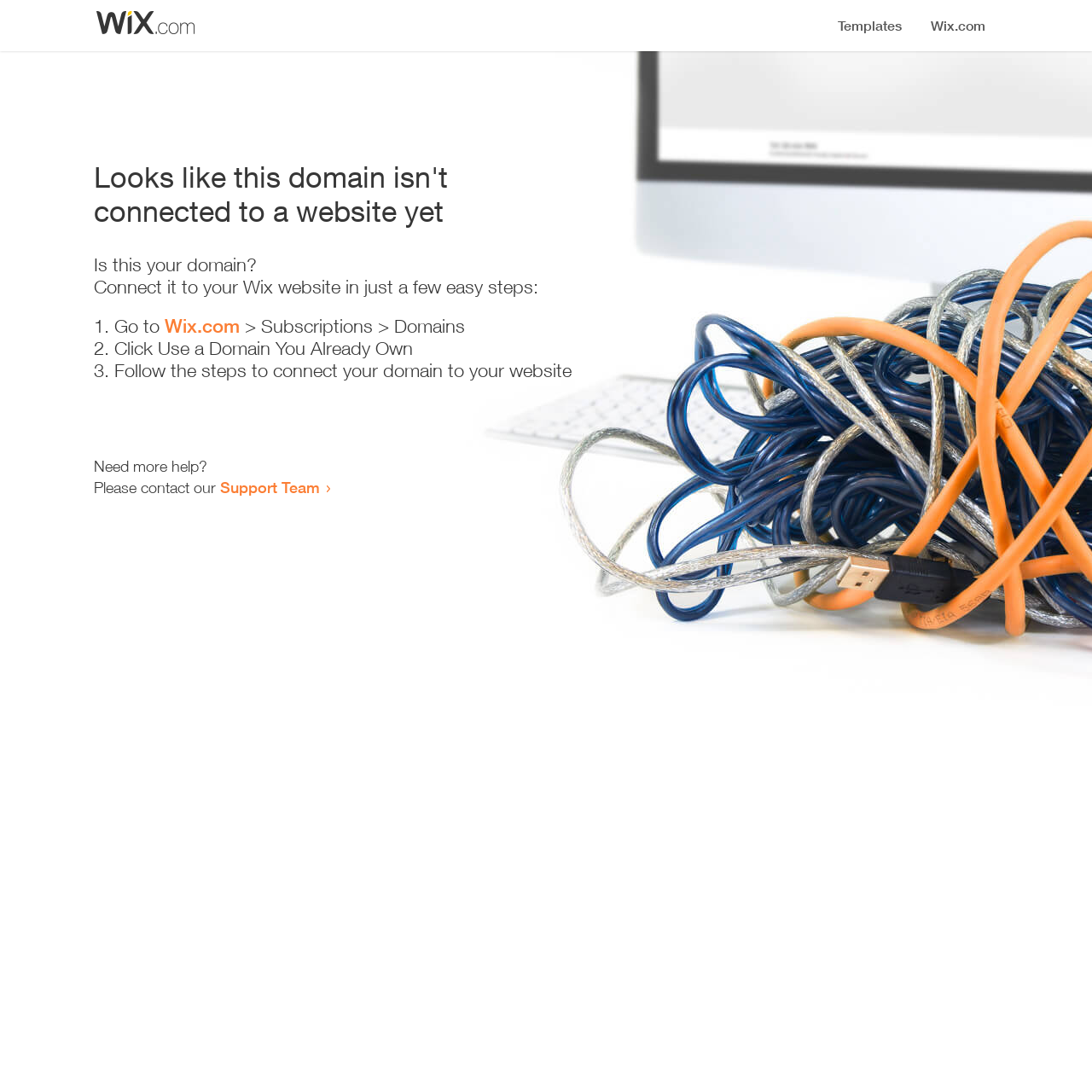How many steps are required to connect the domain?
Use the screenshot to answer the question with a single word or phrase.

3